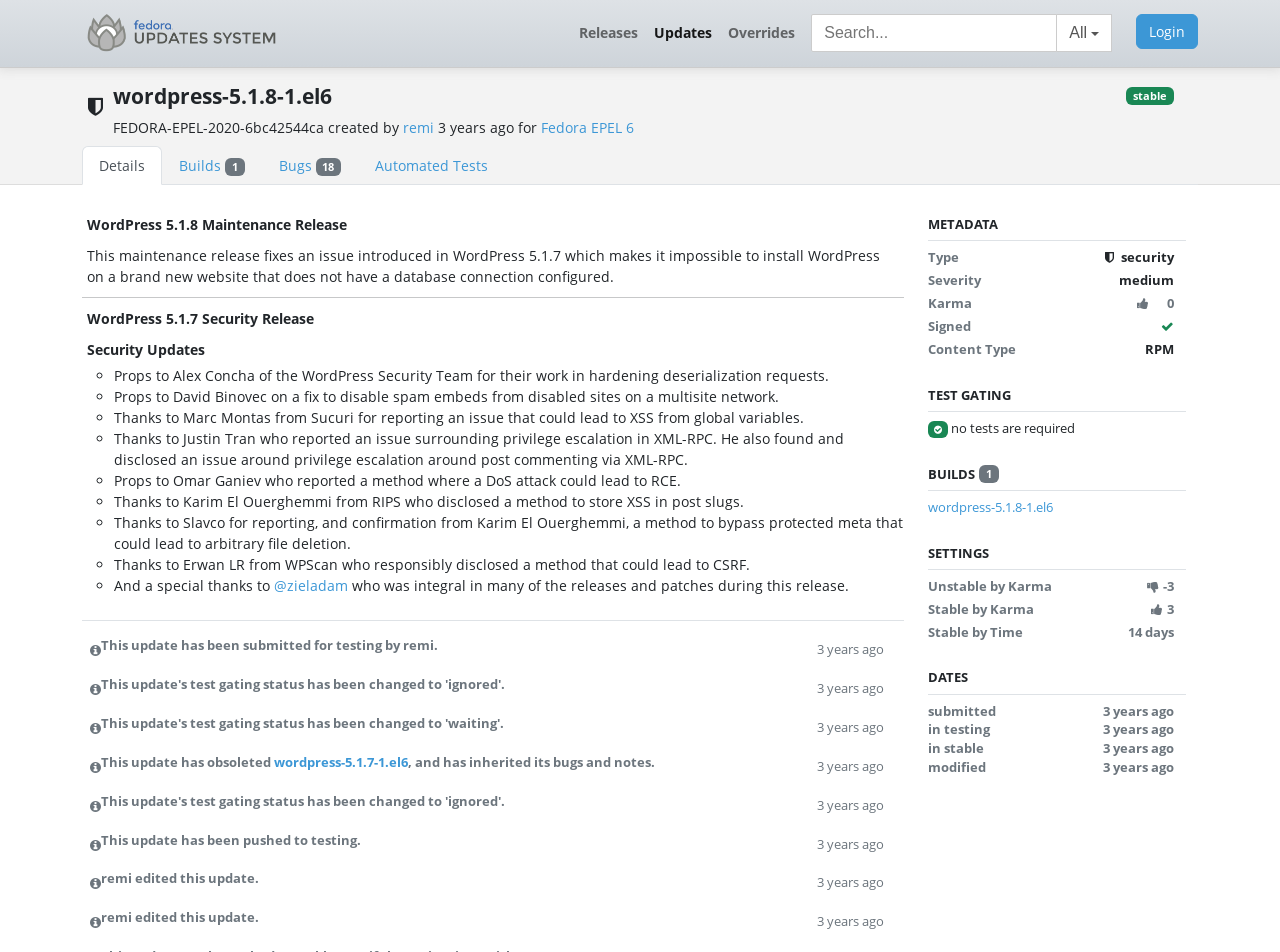Please find the bounding box for the following UI element description. Provide the coordinates in (top-left x, top-left y, bottom-right x, bottom-right y) format, with values between 0 and 1: Login

[0.888, 0.015, 0.936, 0.052]